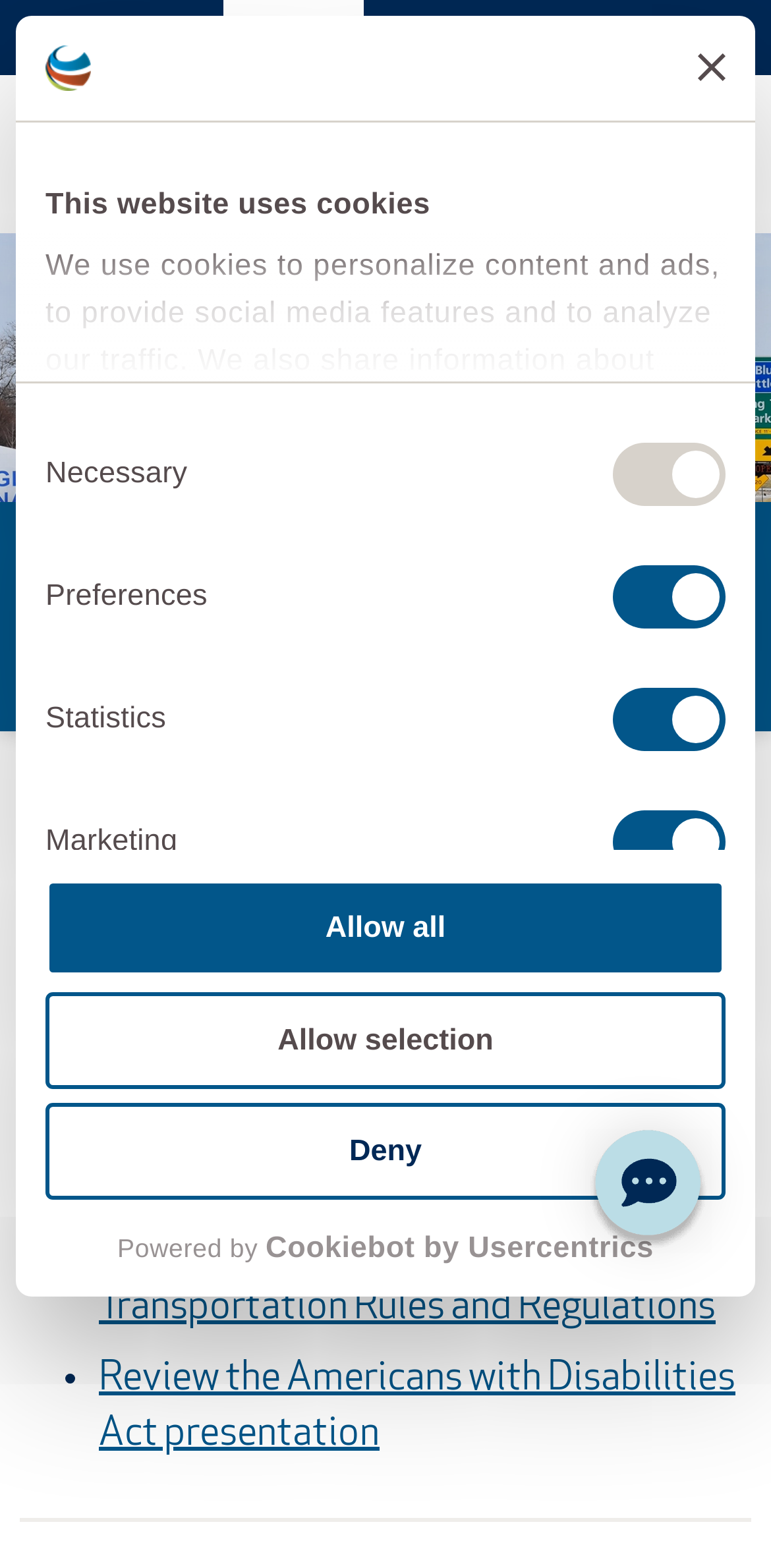Can you determine the bounding box coordinates of the area that needs to be clicked to fulfill the following instruction: "Click the Close banner button"?

[0.905, 0.034, 0.941, 0.052]